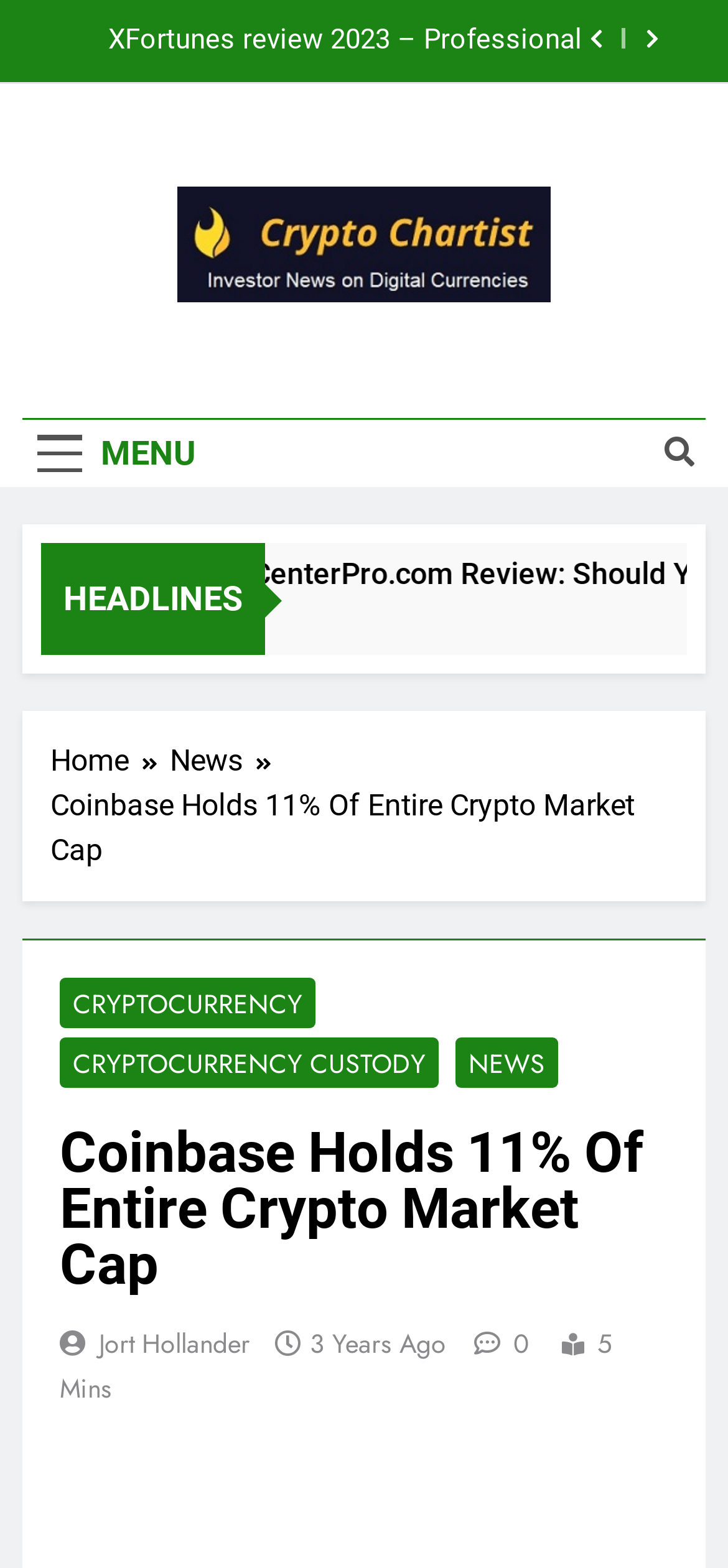Please identify the bounding box coordinates of the region to click in order to complete the task: "Read the Fxonic Review article". The coordinates must be four float numbers between 0 and 1, specified as [left, top, right, bottom].

[0.072, 0.017, 0.8, 0.036]